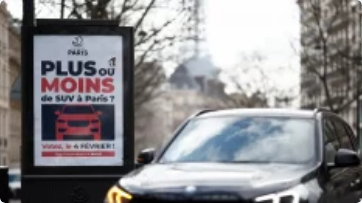Answer in one word or a short phrase: 
What is the color of the SUV in the image?

Black